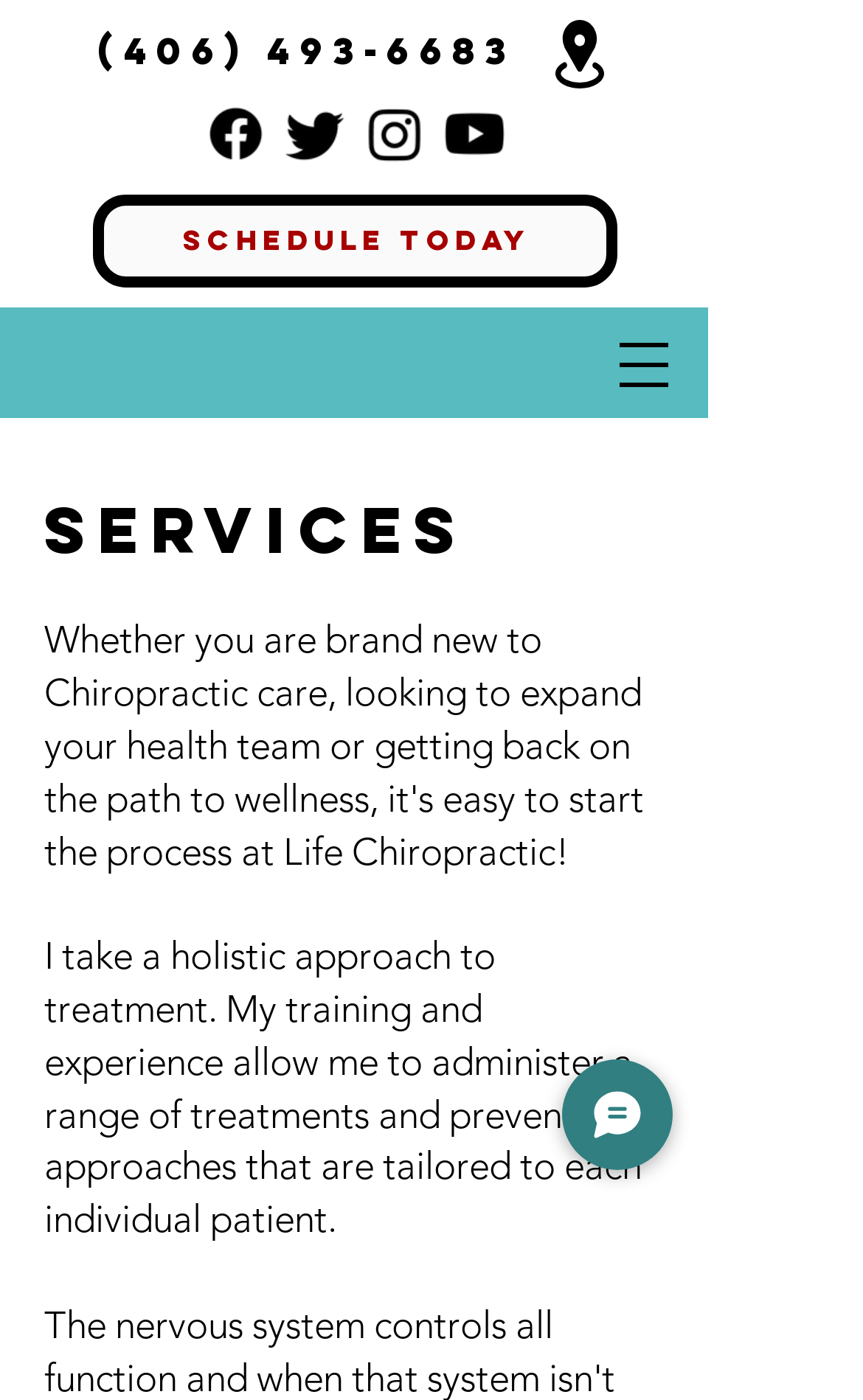Given the description "SCHEDULE TODAY", determine the bounding box of the corresponding UI element.

[0.108, 0.139, 0.715, 0.205]